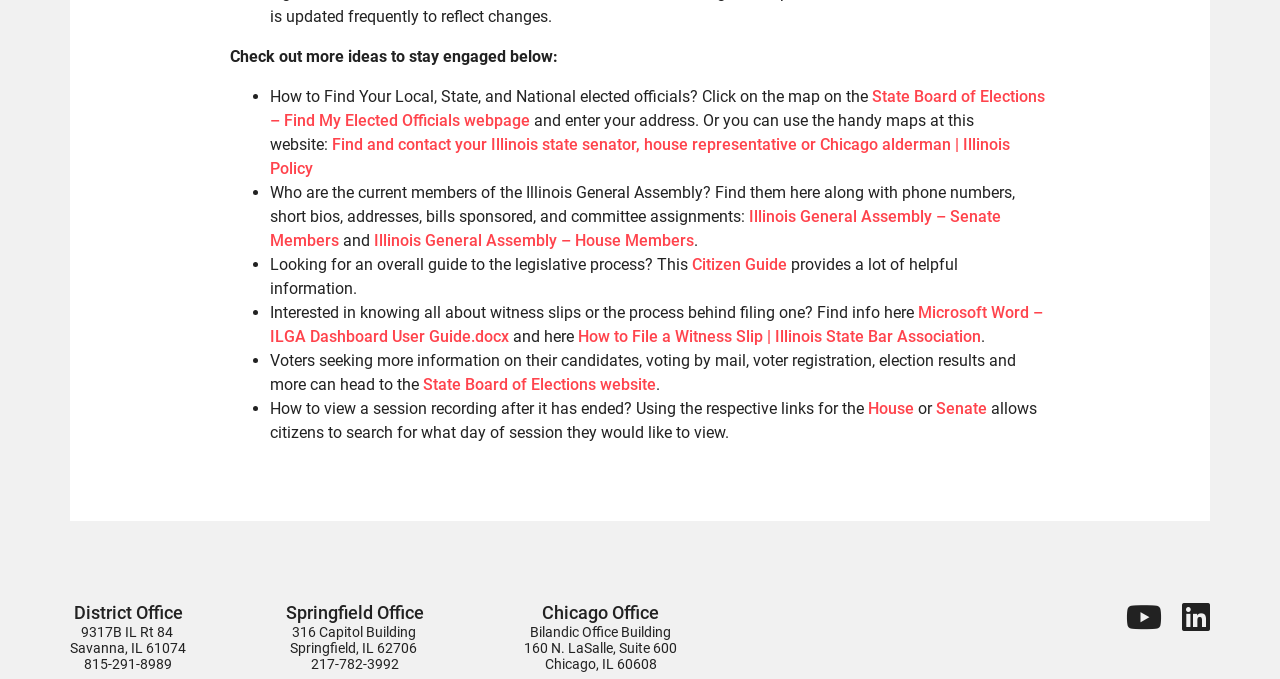Identify the bounding box coordinates for the element you need to click to achieve the following task: "React with Disappointed". Provide the bounding box coordinates as four float numbers between 0 and 1, in the form [left, top, right, bottom].

None